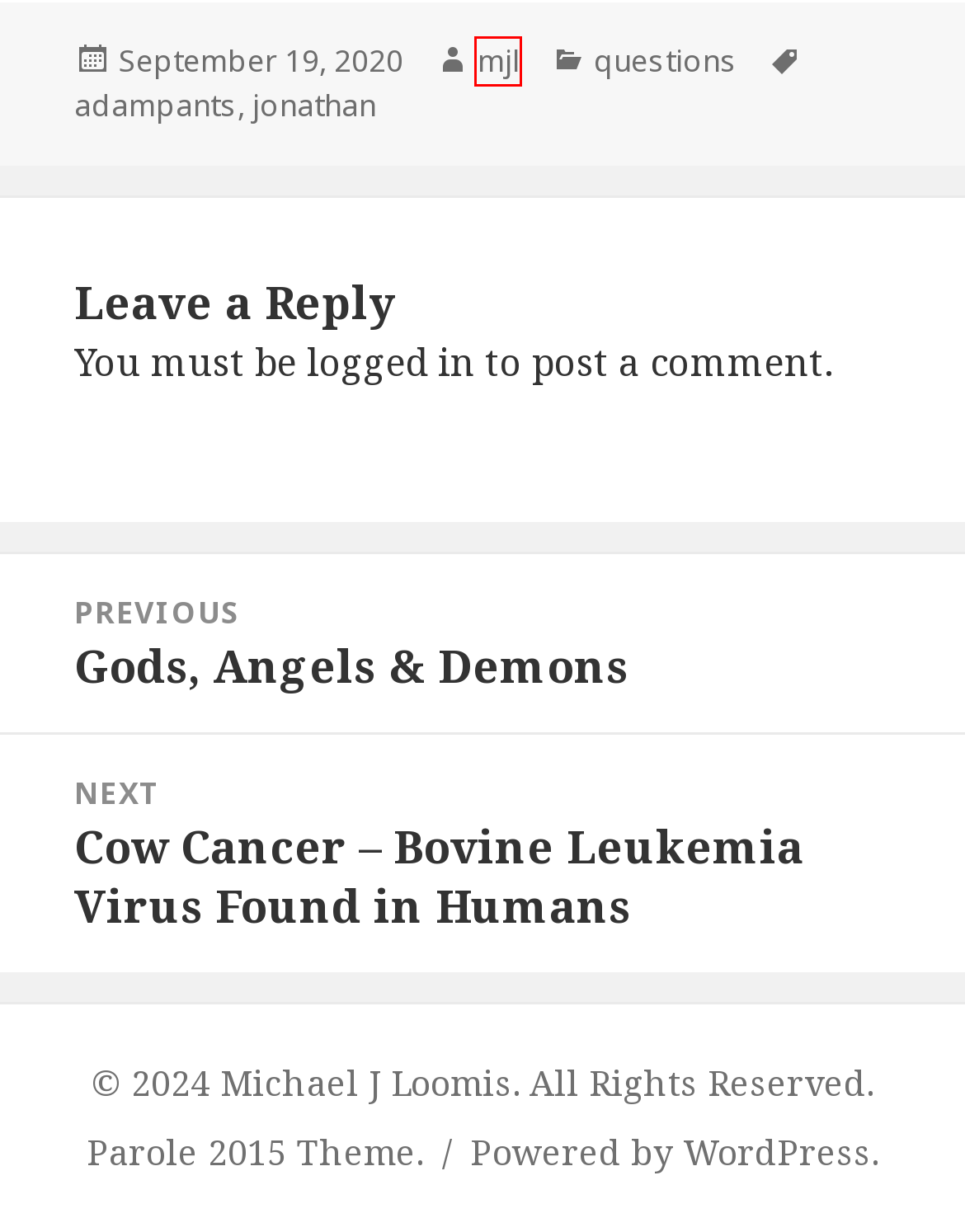Given a screenshot of a webpage featuring a red bounding box, identify the best matching webpage description for the new page after the element within the red box is clicked. Here are the options:
A. Blog Tool, Publishing Platform, and CMS – WordPress.org
B. Parole 2015 - WordPress Twenty Fifteen Child Theme - WPNeon
C. Gods, Angels & Demons – Michael J Loomis
D. Cow Cancer – Bovine Leukemia Virus Found in Humans – Michael J Loomis
E. adampants – Michael J Loomis
F. questions – Michael J Loomis
G. Log In ‹ Michael J Loomis — WordPress
H. mjl – Michael J Loomis

H